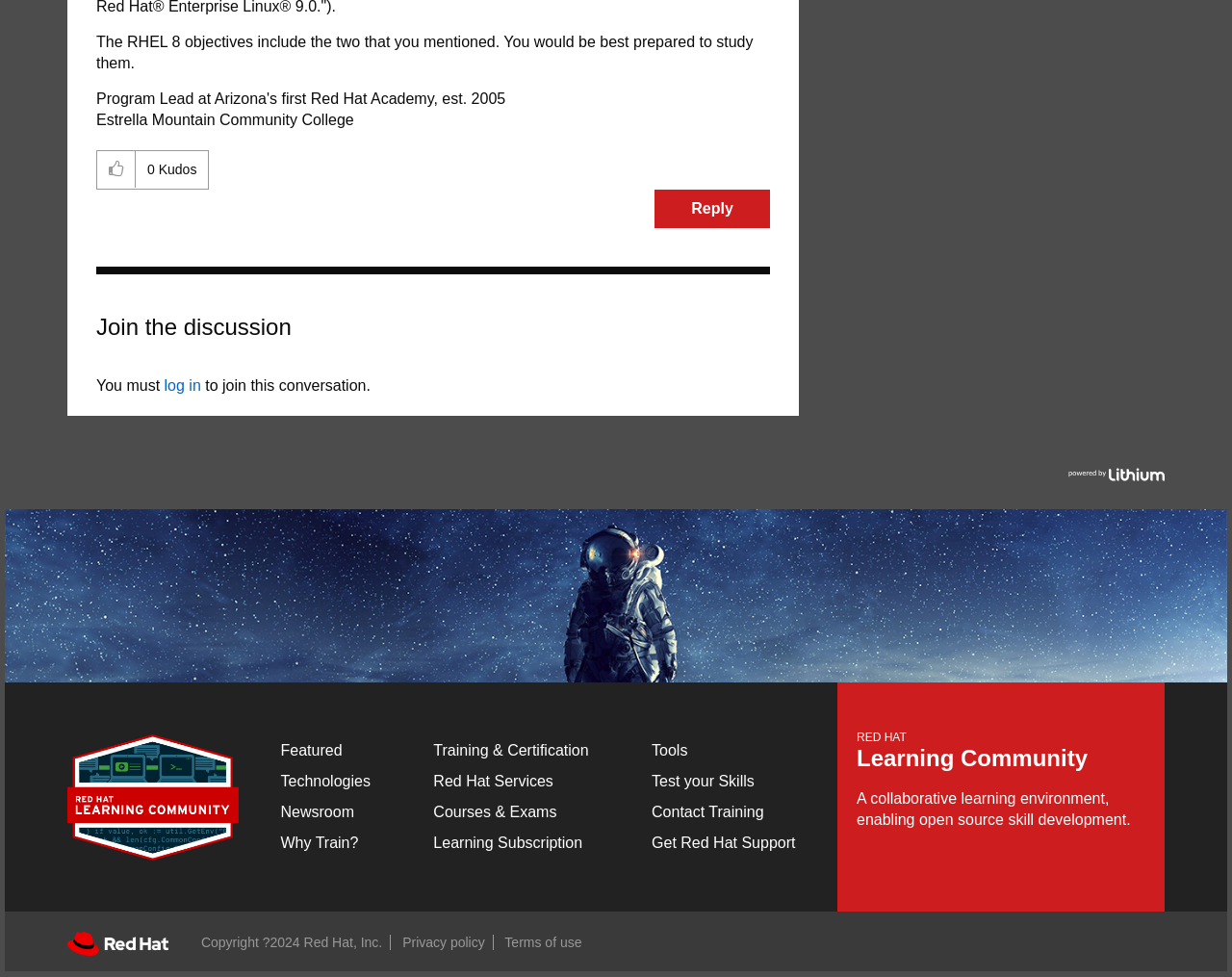Ascertain the bounding box coordinates for the UI element detailed here: "December 24, 2023December 29, 2023". The coordinates should be provided as [left, top, right, bottom] with each value being a float between 0 and 1.

None